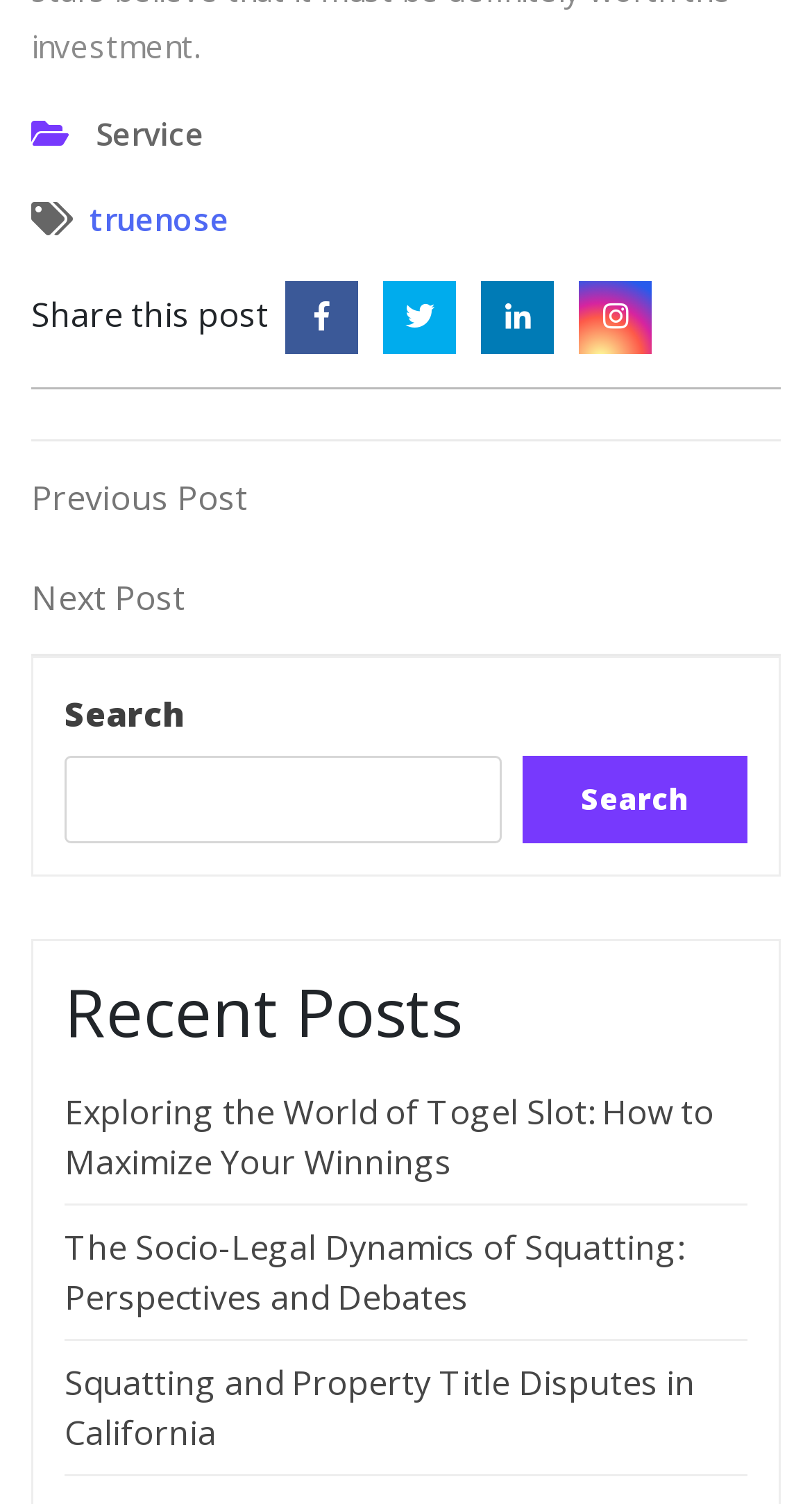Find the bounding box coordinates of the area to click in order to follow the instruction: "Go to Previous Post".

[0.038, 0.314, 0.962, 0.347]